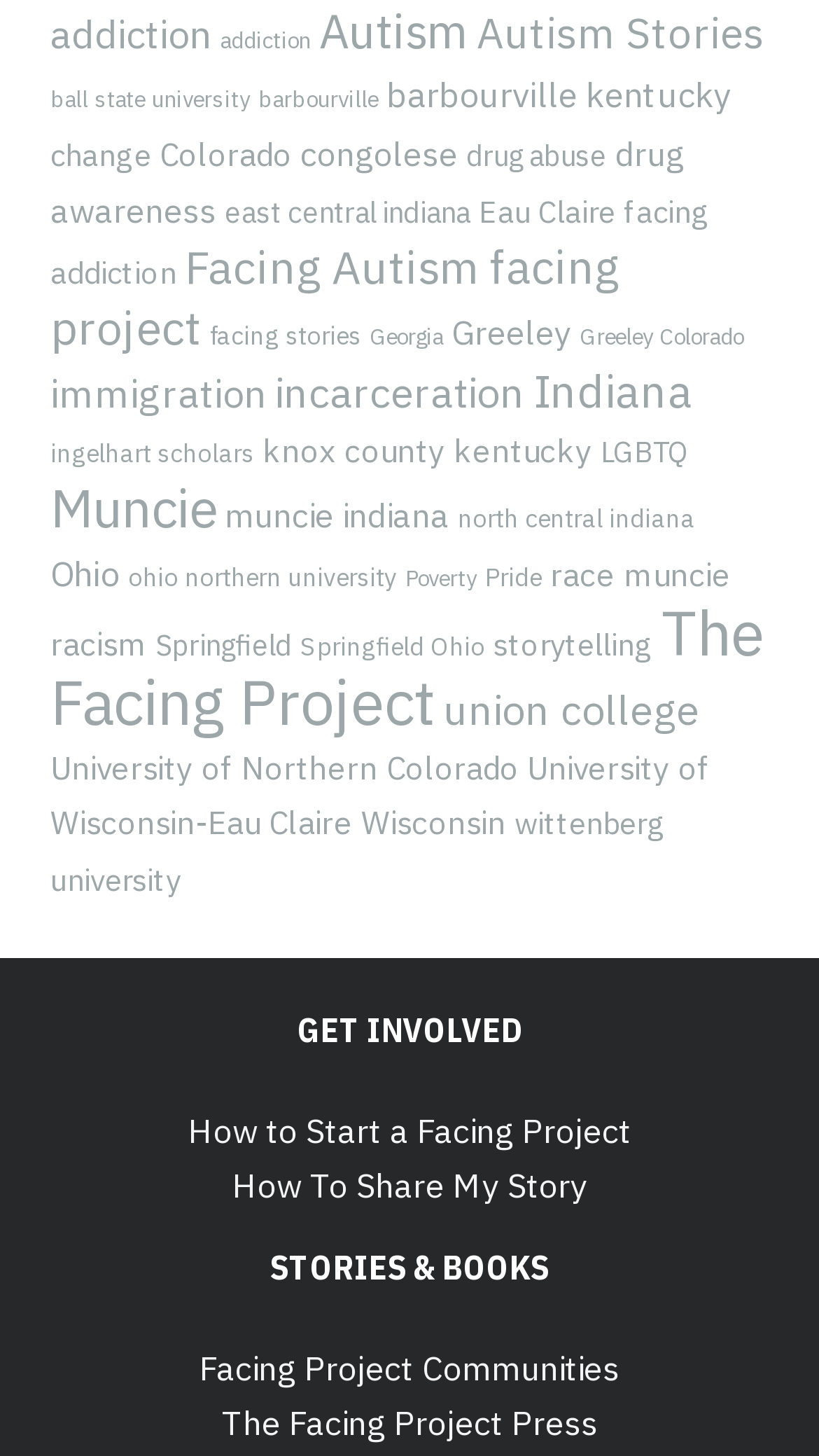Identify the bounding box coordinates of the clickable region necessary to fulfill the following instruction: "Discover stories from Muncie". The bounding box coordinates should be four float numbers between 0 and 1, i.e., [left, top, right, bottom].

[0.062, 0.325, 0.264, 0.373]